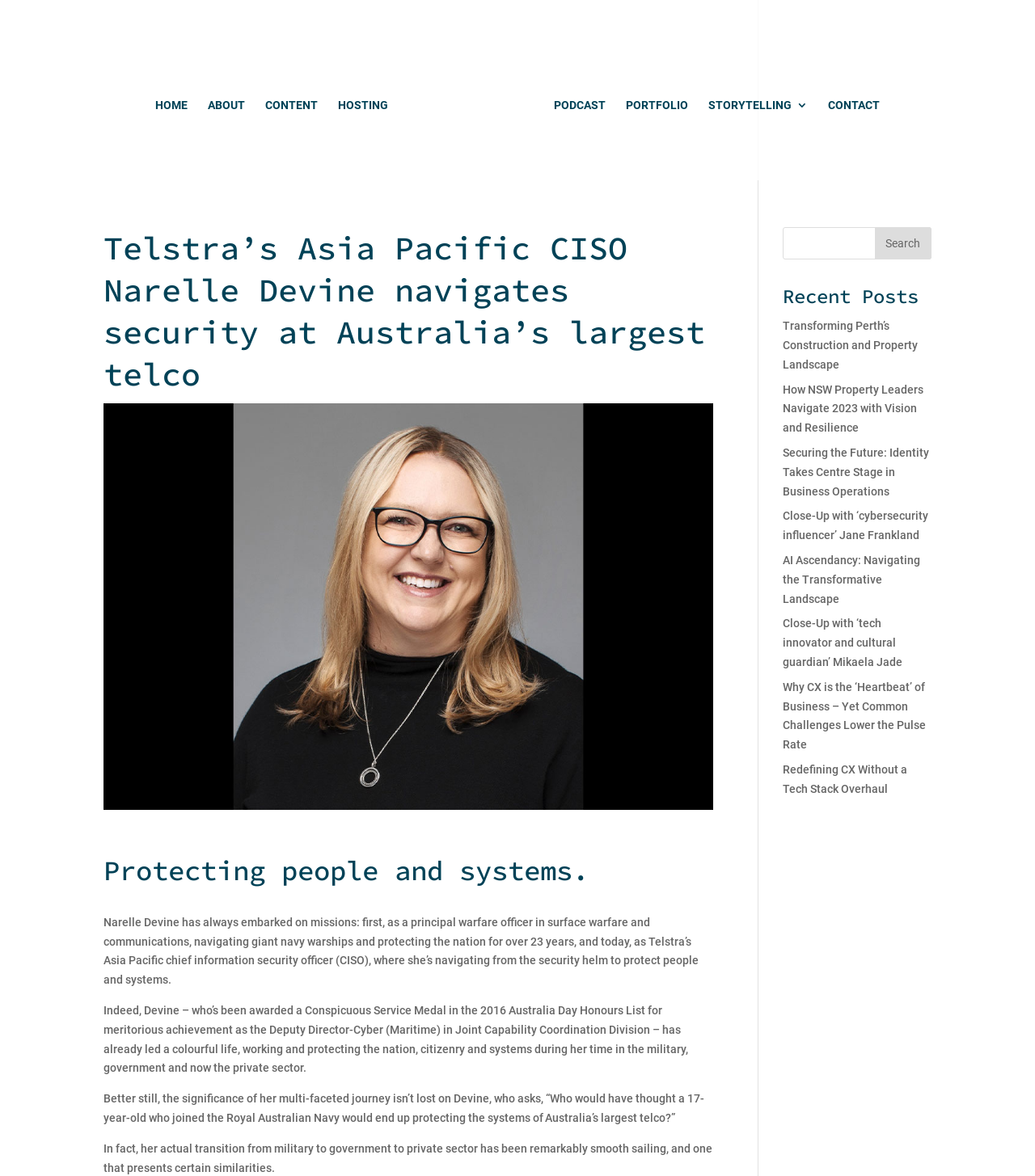What is Narelle Devine's previous profession?
Please describe in detail the information shown in the image to answer the question.

According to the article, Narelle Devine has always embarked on missions: first, as a principal warfare officer in surface warfare and communications, navigating giant navy warships and protecting the nation for over 23 years.